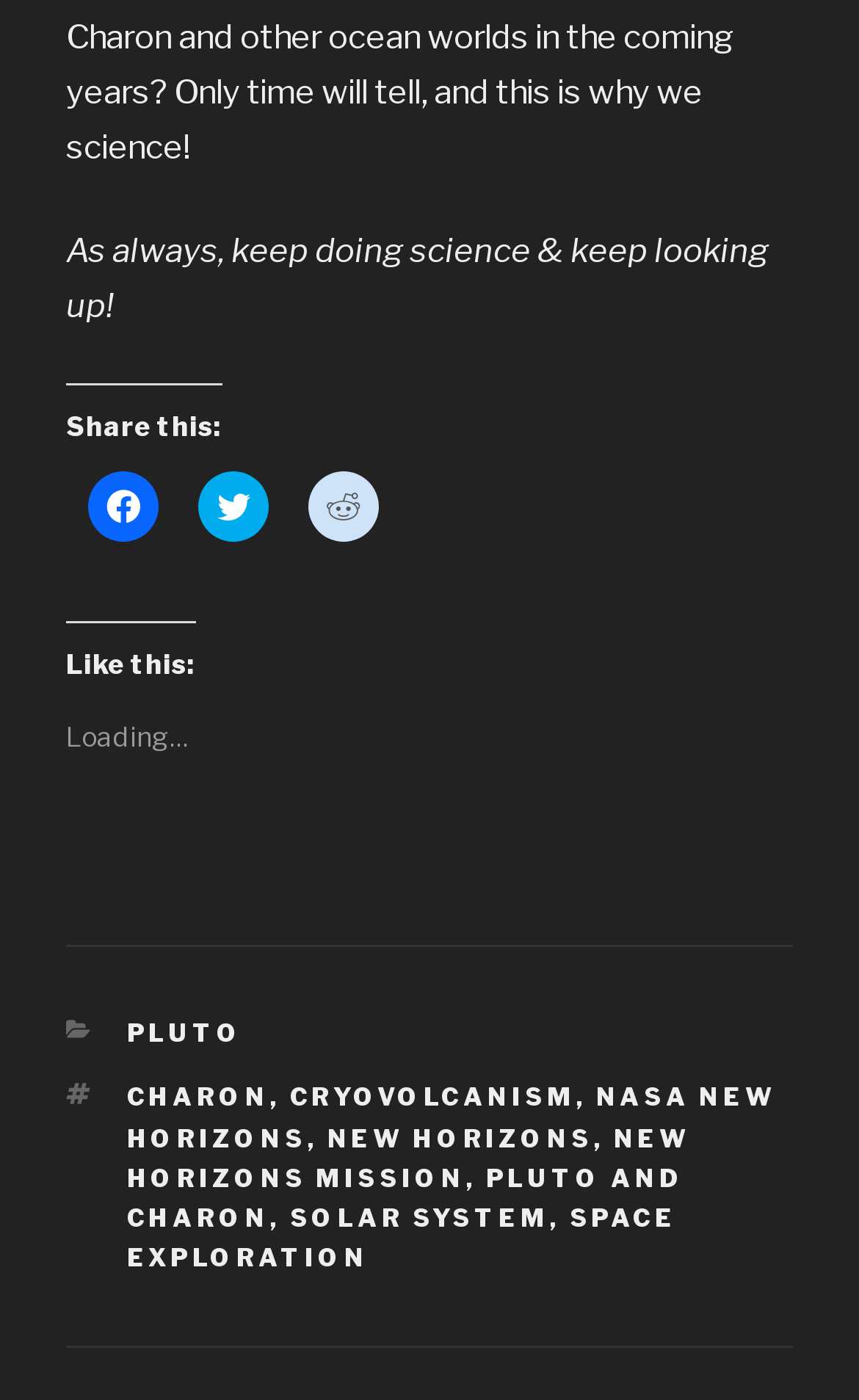Determine the bounding box coordinates of the clickable region to execute the instruction: "Share on Reddit". The coordinates should be four float numbers between 0 and 1, denoted as [left, top, right, bottom].

[0.359, 0.336, 0.441, 0.387]